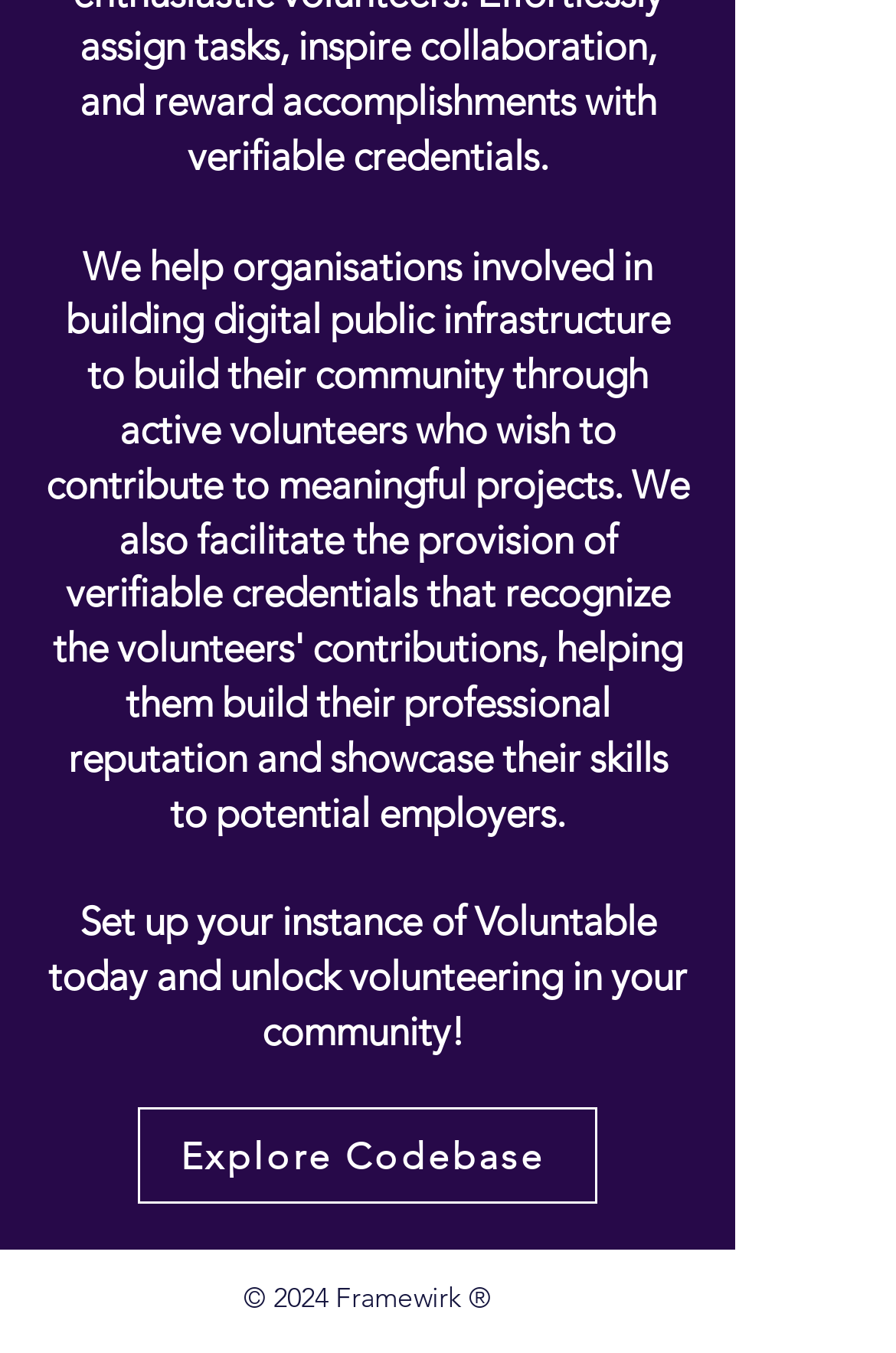Using the format (top-left x, top-left y, bottom-right x, bottom-right y), and given the element description, identify the bounding box coordinates within the screenshot: Explore Codebase

[0.154, 0.818, 0.667, 0.89]